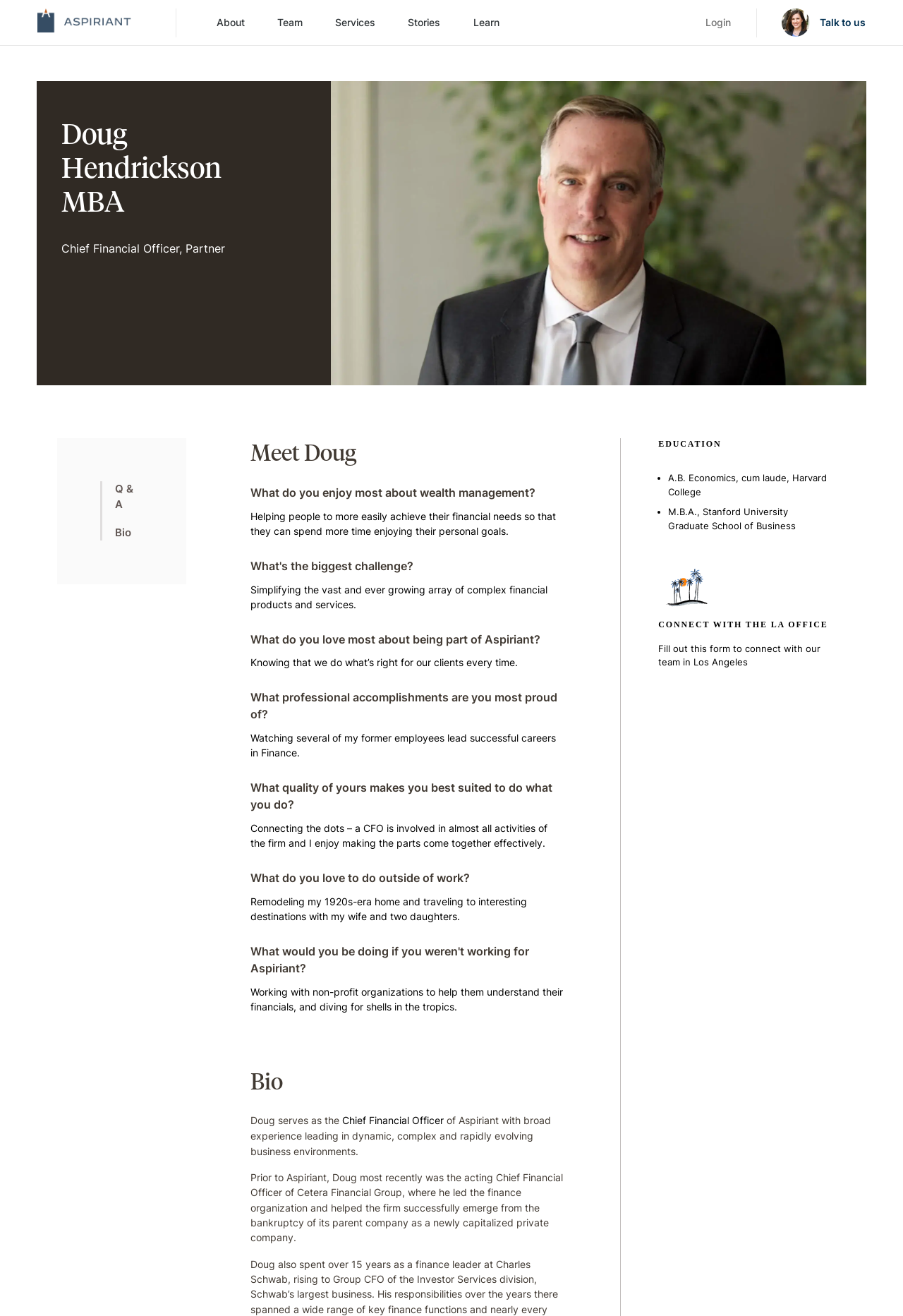What is the name of the company Doug Hendrickson works for?
Based on the image, answer the question in a detailed manner.

I found this answer by looking at the logo 'aspiriant-logo' and the text 'Doug Hendrickson MBA' which indicates that he works for Aspiriant.